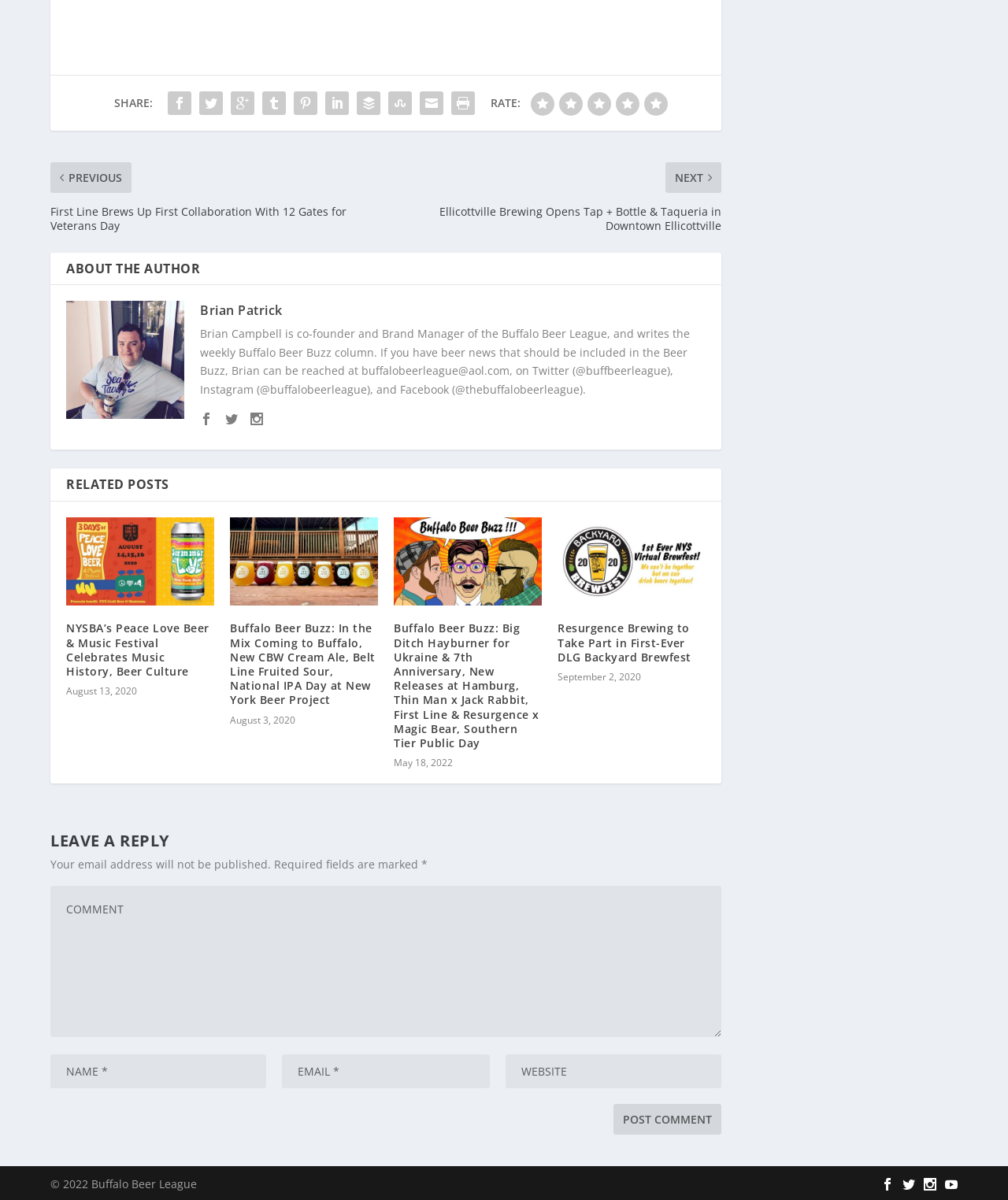What is the topic of the webpage?
Can you provide an in-depth and detailed response to the question?

The webpage appears to be about beer, as it mentions 'Buffalo Beer League', 'Buffalo Beer Buzz', and has several links to articles about beer-related topics, such as 'NYSBA’s Peace Love Beer & Music Festival' and 'Resurgence Brewing to Take Part in First-Ever DLG Backyard Brewfest'.